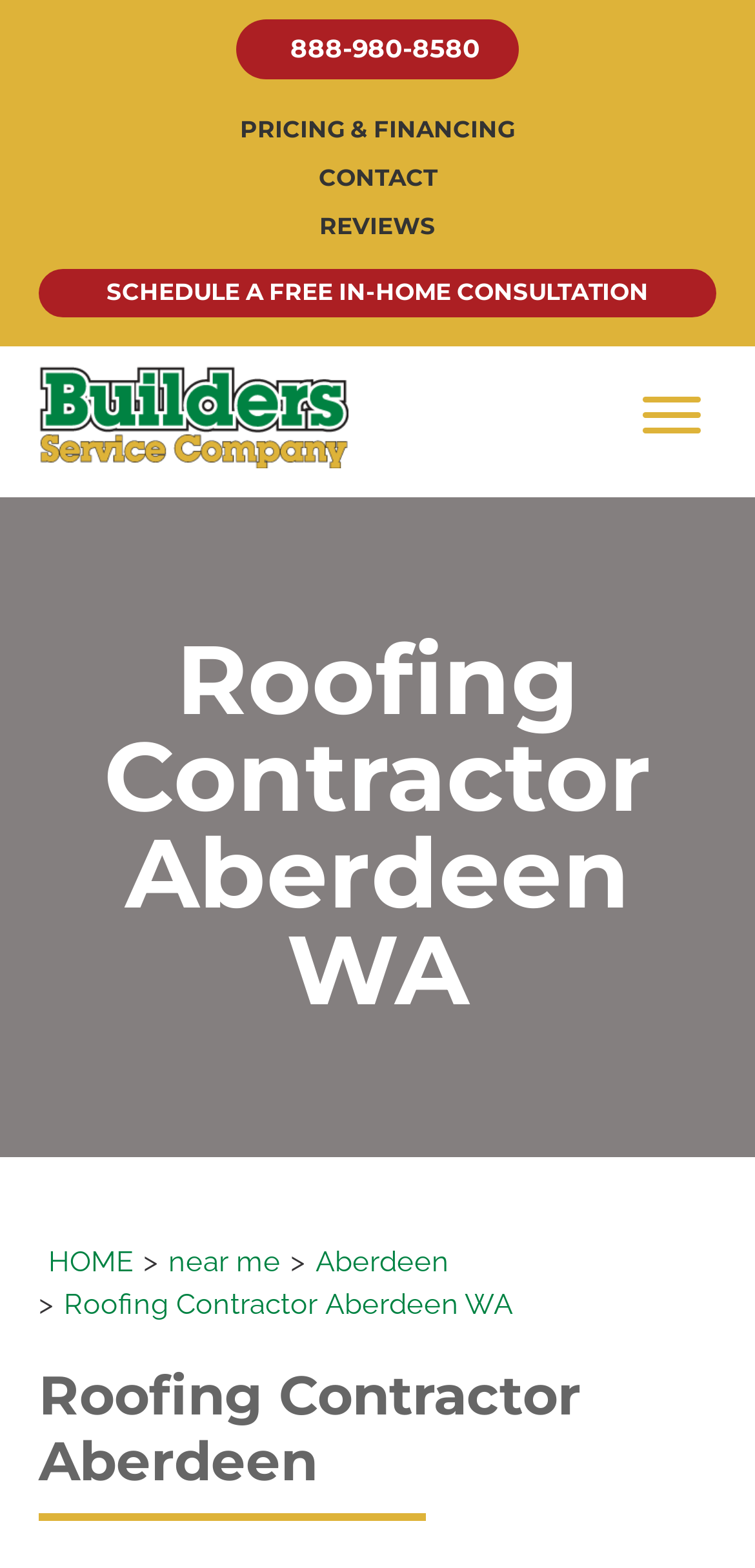Determine the bounding box coordinates for the clickable element to execute this instruction: "Call the roofing contractor". Provide the coordinates as four float numbers between 0 and 1, i.e., [left, top, right, bottom].

[0.313, 0.012, 0.687, 0.05]